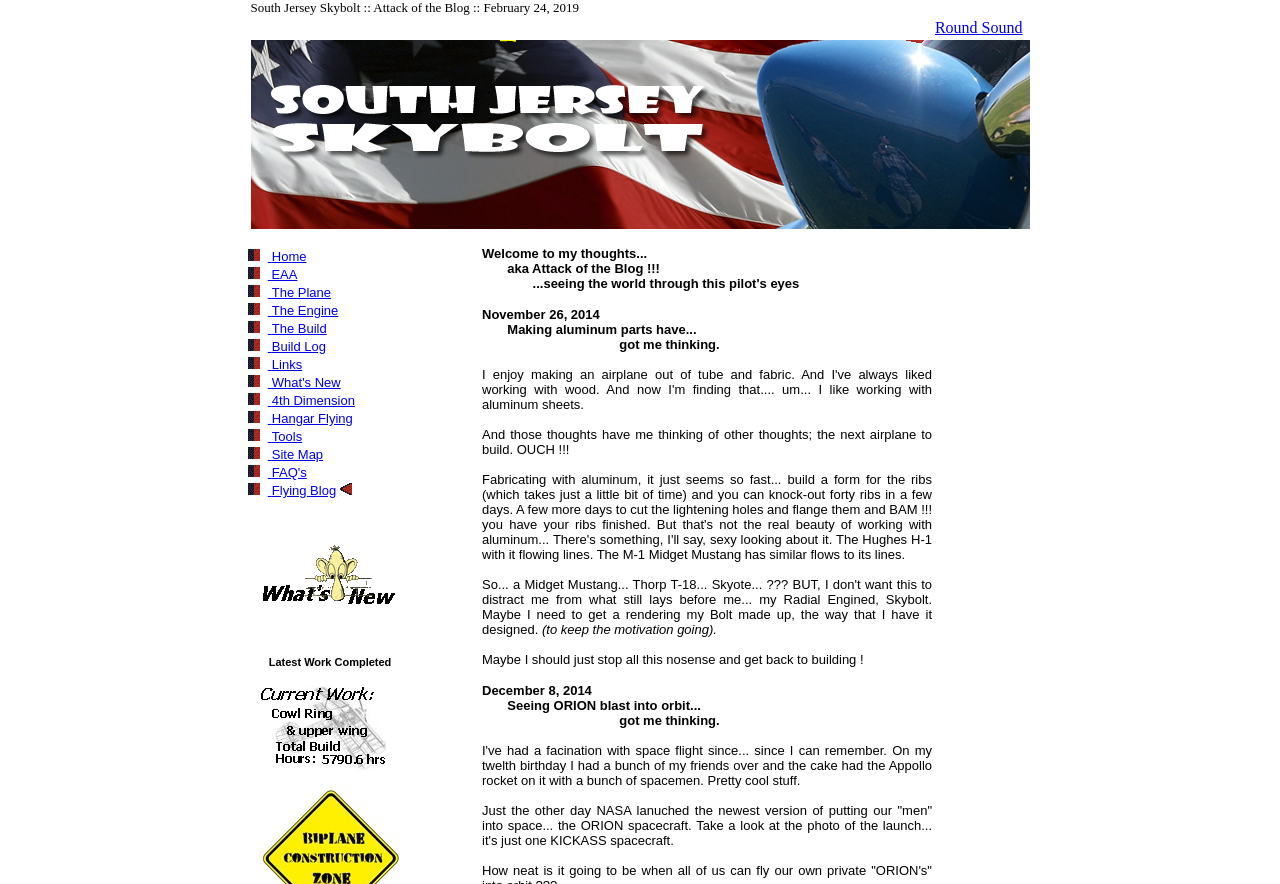Identify the bounding box coordinates of the element that should be clicked to fulfill this task: "Click on the Home link". The coordinates should be provided as four float numbers between 0 and 1, i.e., [left, top, right, bottom].

[0.209, 0.279, 0.239, 0.299]